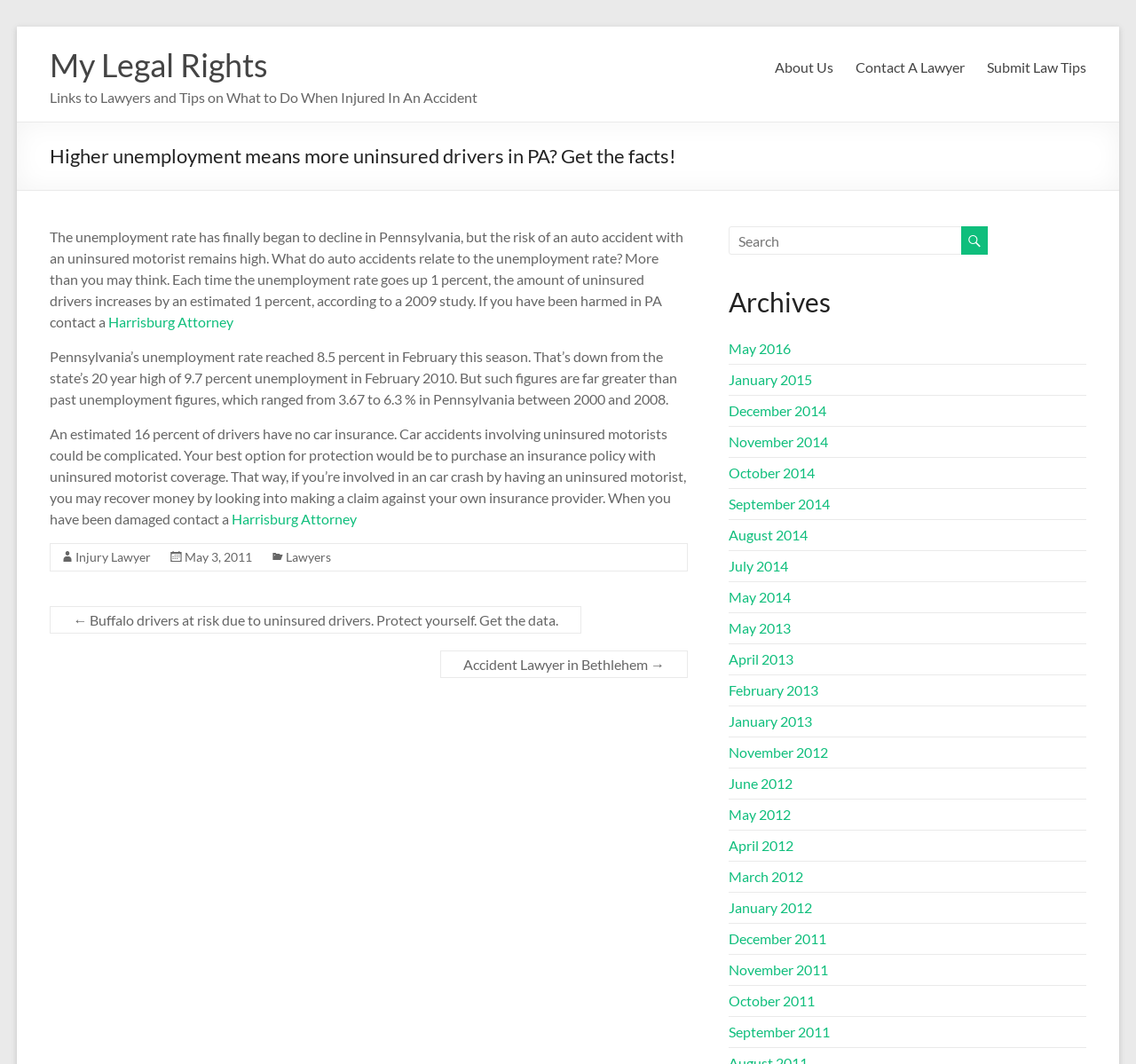Locate the bounding box coordinates of the element that should be clicked to fulfill the instruction: "Search for something".

[0.641, 0.213, 0.847, 0.239]